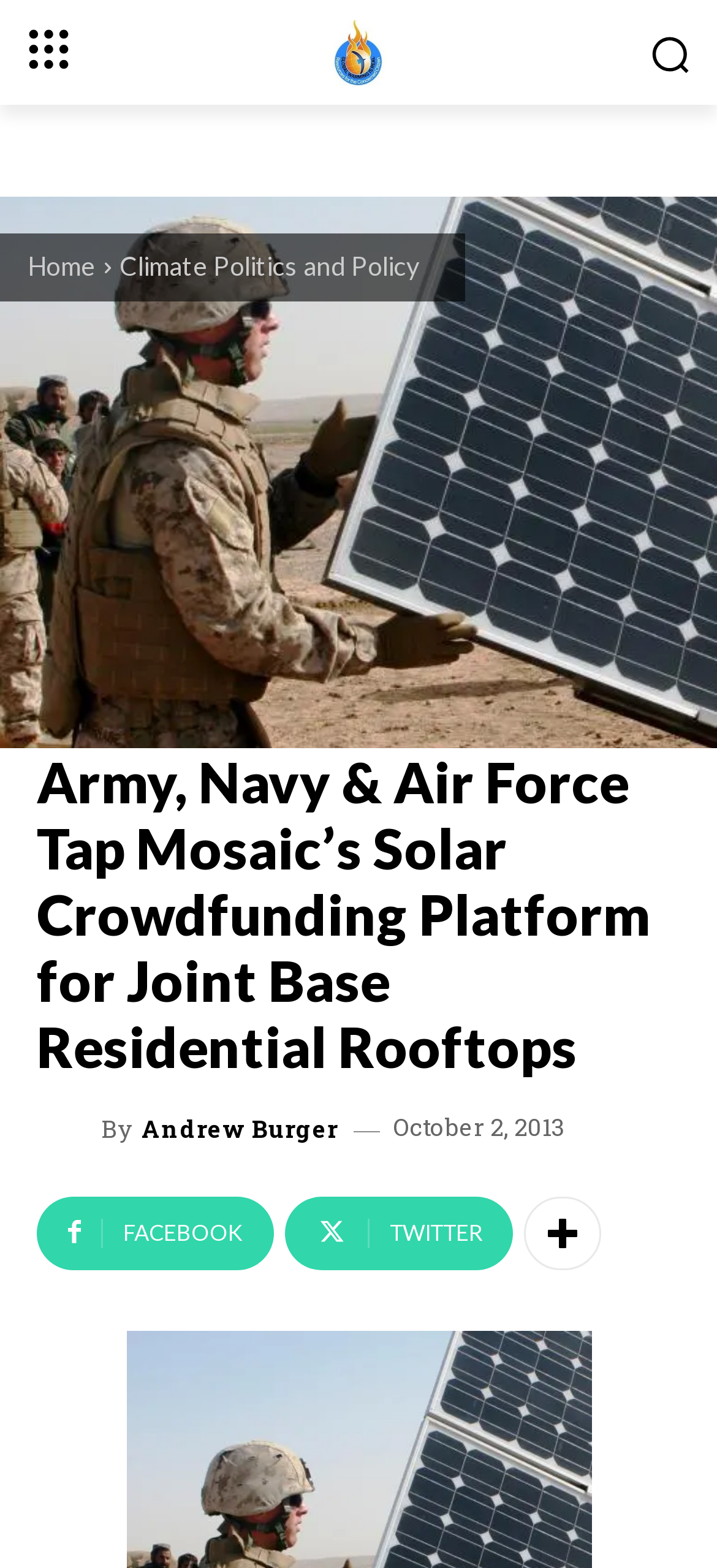Please identify the bounding box coordinates for the region that you need to click to follow this instruction: "View Climate Politics and Policy page".

[0.167, 0.159, 0.585, 0.179]